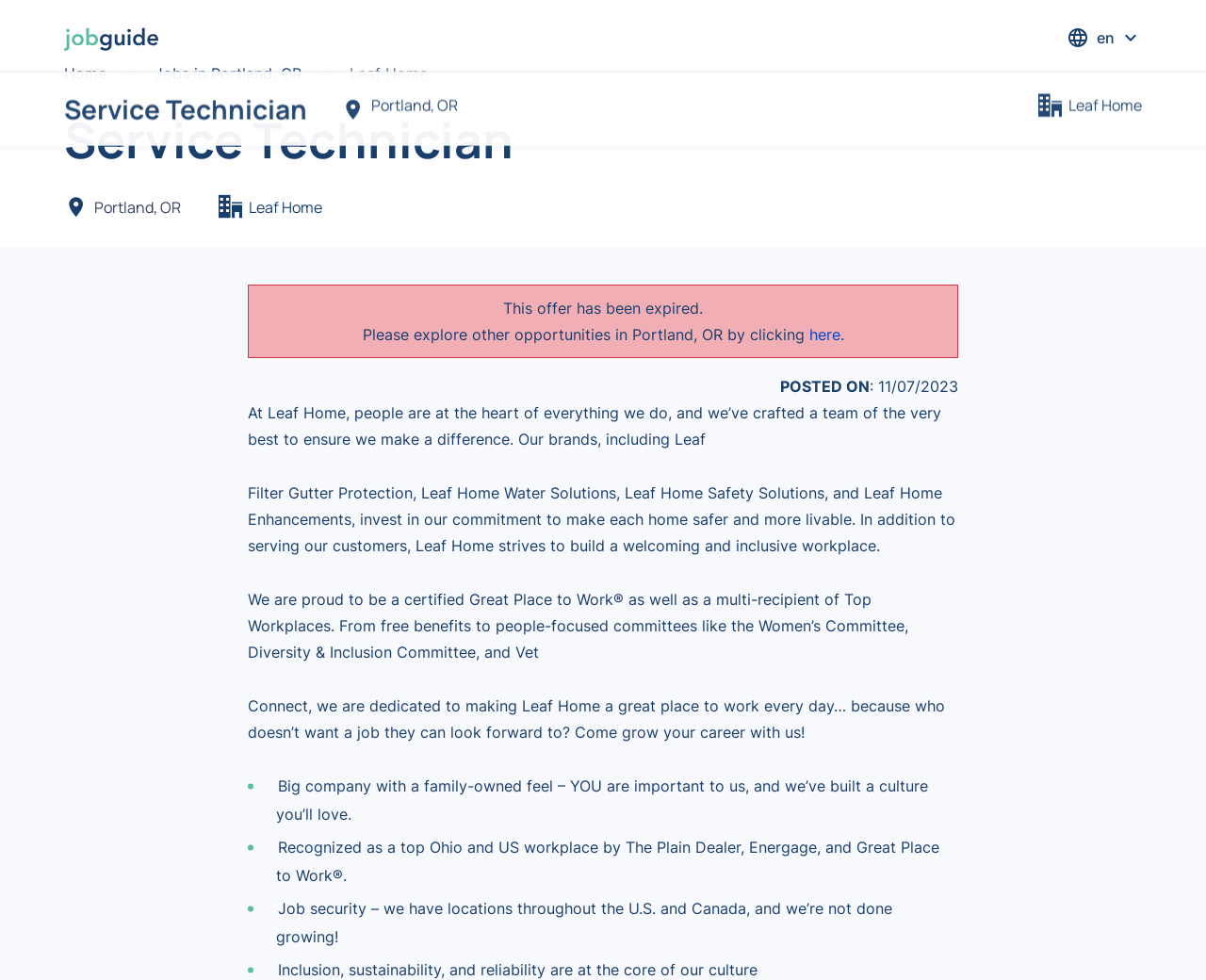Identify the bounding box for the UI element described as: "en". The coordinates should be four float numbers between 0 and 1, i.e., [left, top, right, bottom].

[0.884, 0.027, 0.947, 0.05]